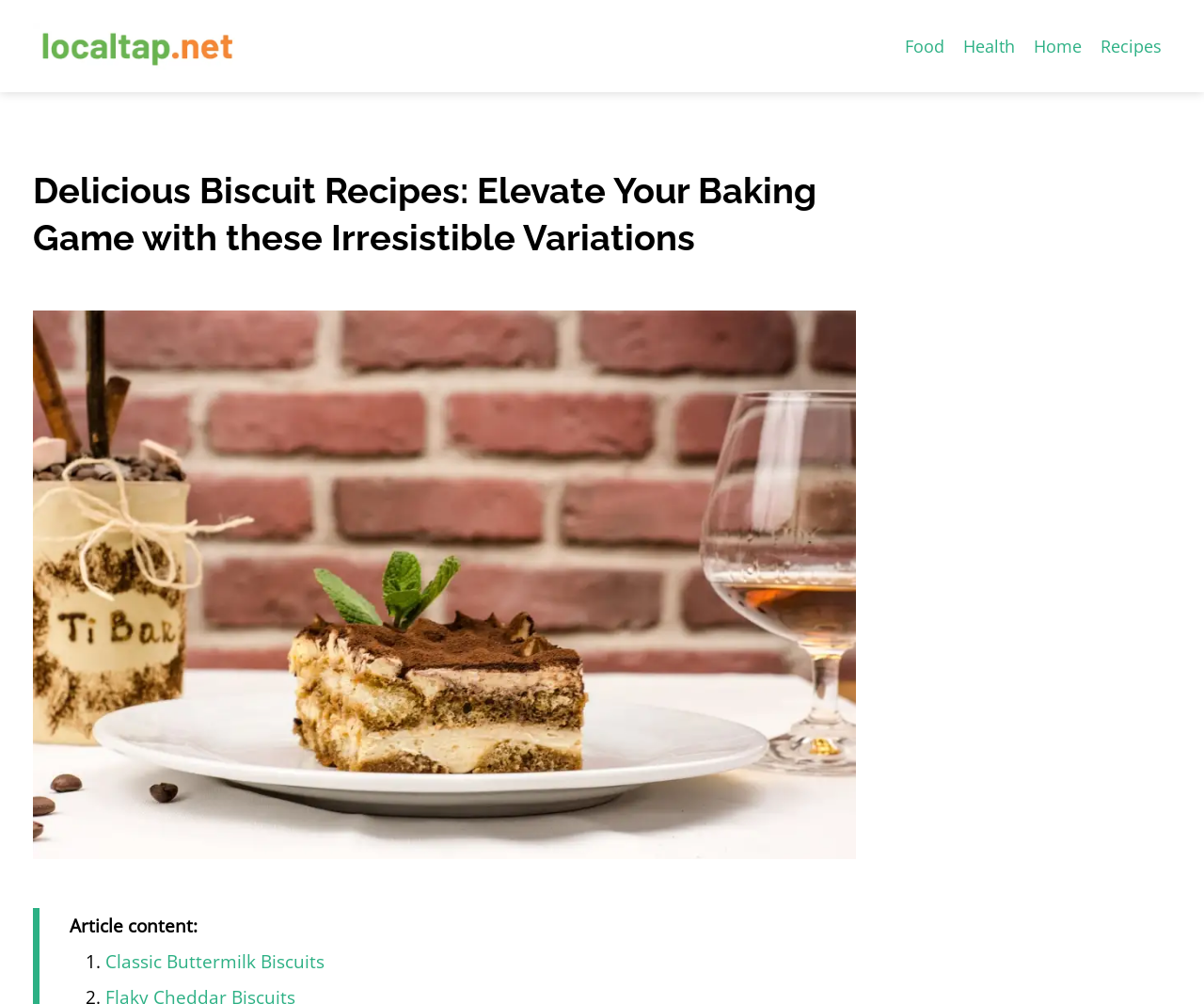Please locate and generate the primary heading on this webpage.

Delicious Biscuit Recipes: Elevate Your Baking Game with these Irresistible Variations